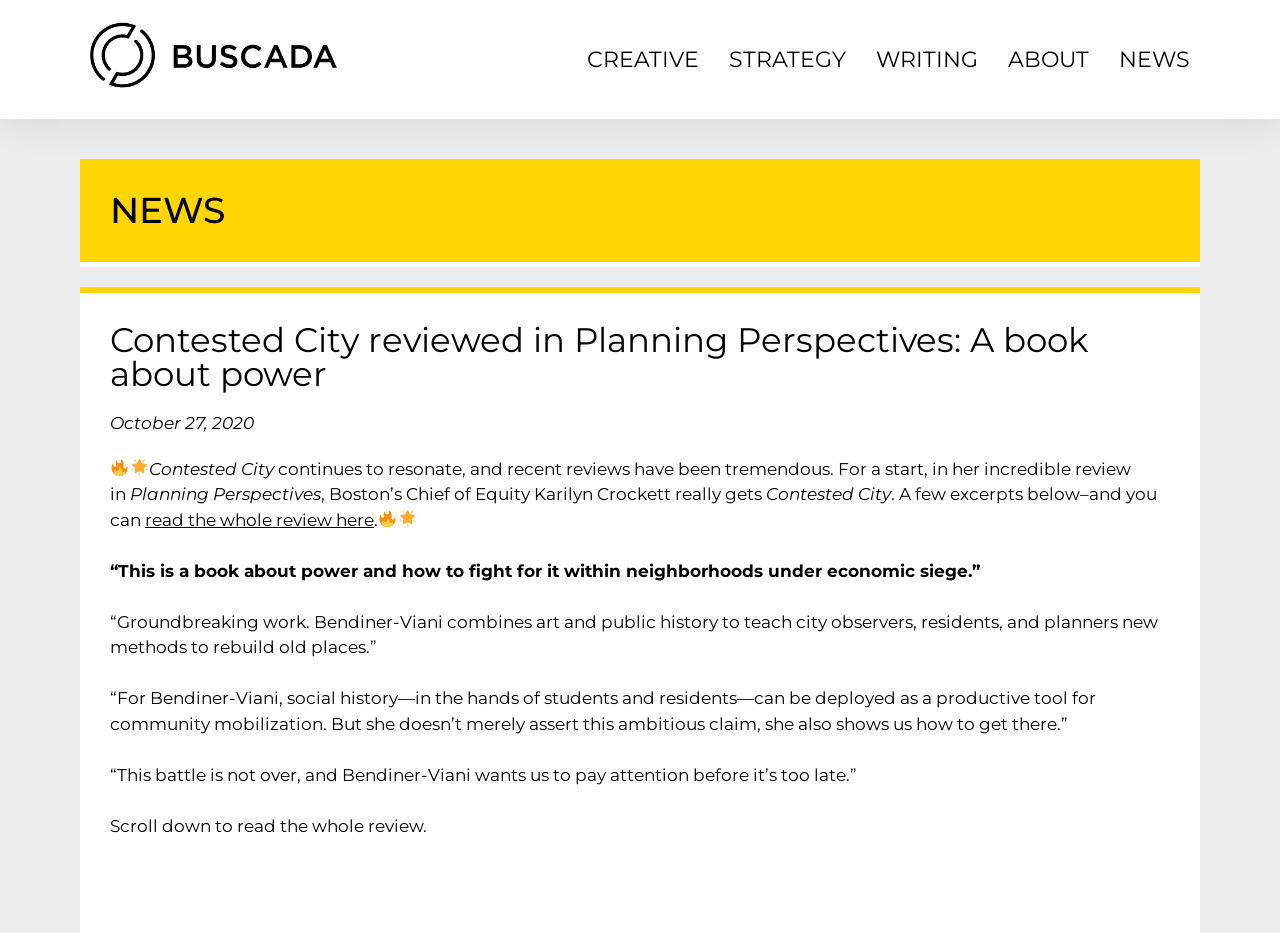What is the book about?
Could you answer the question with a detailed and thorough explanation?

The question is asking about the main theme of the book 'Contested City'. From the webpage, we can see that the book is reviewed in Planning Perspectives, and the review mentions that 'This is a book about power and how to fight for it within neighborhoods under economic siege.' Therefore, the answer is 'power'.